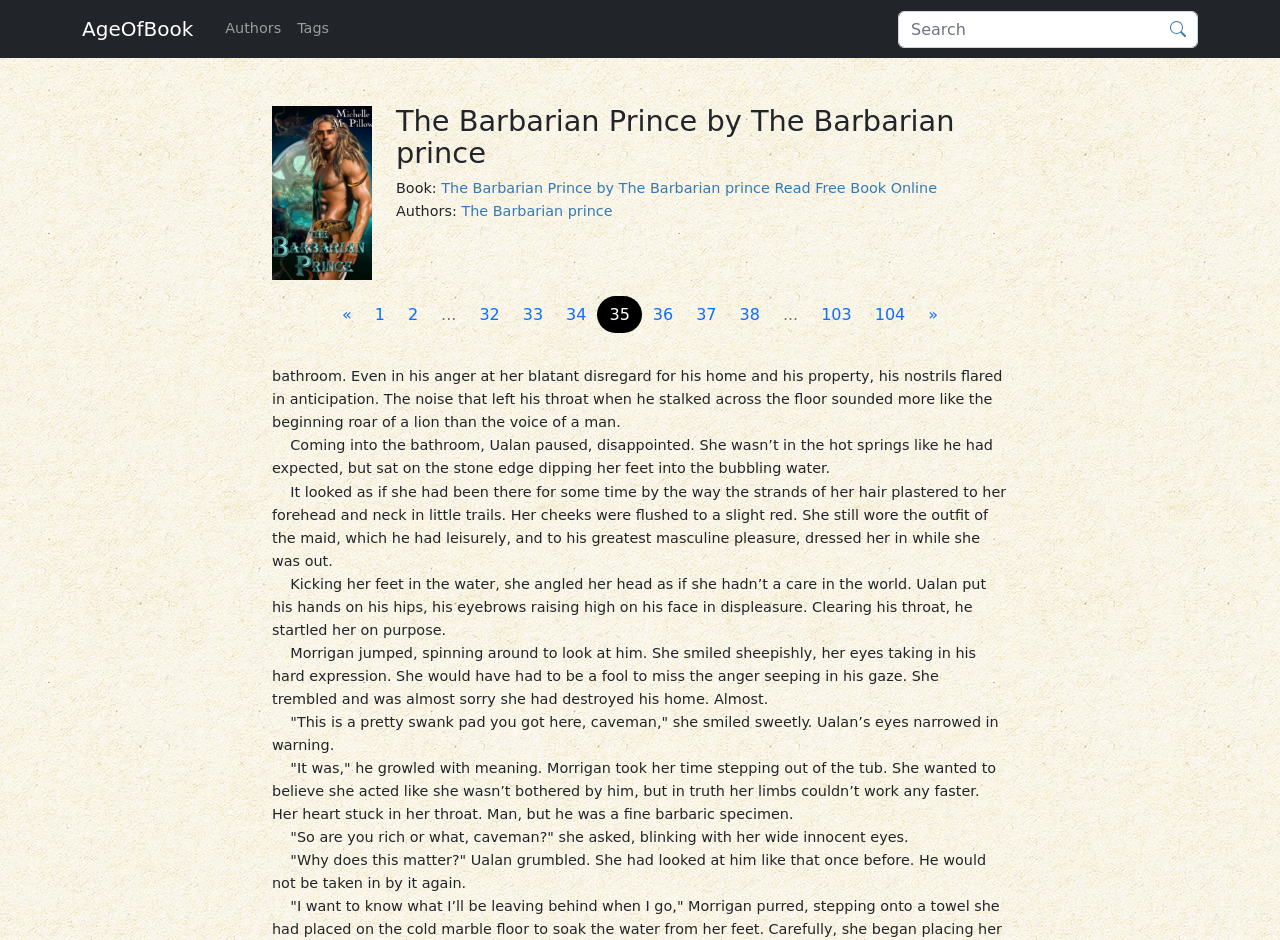How many pages are there in the book?
Please provide a single word or phrase based on the screenshot.

At least 104